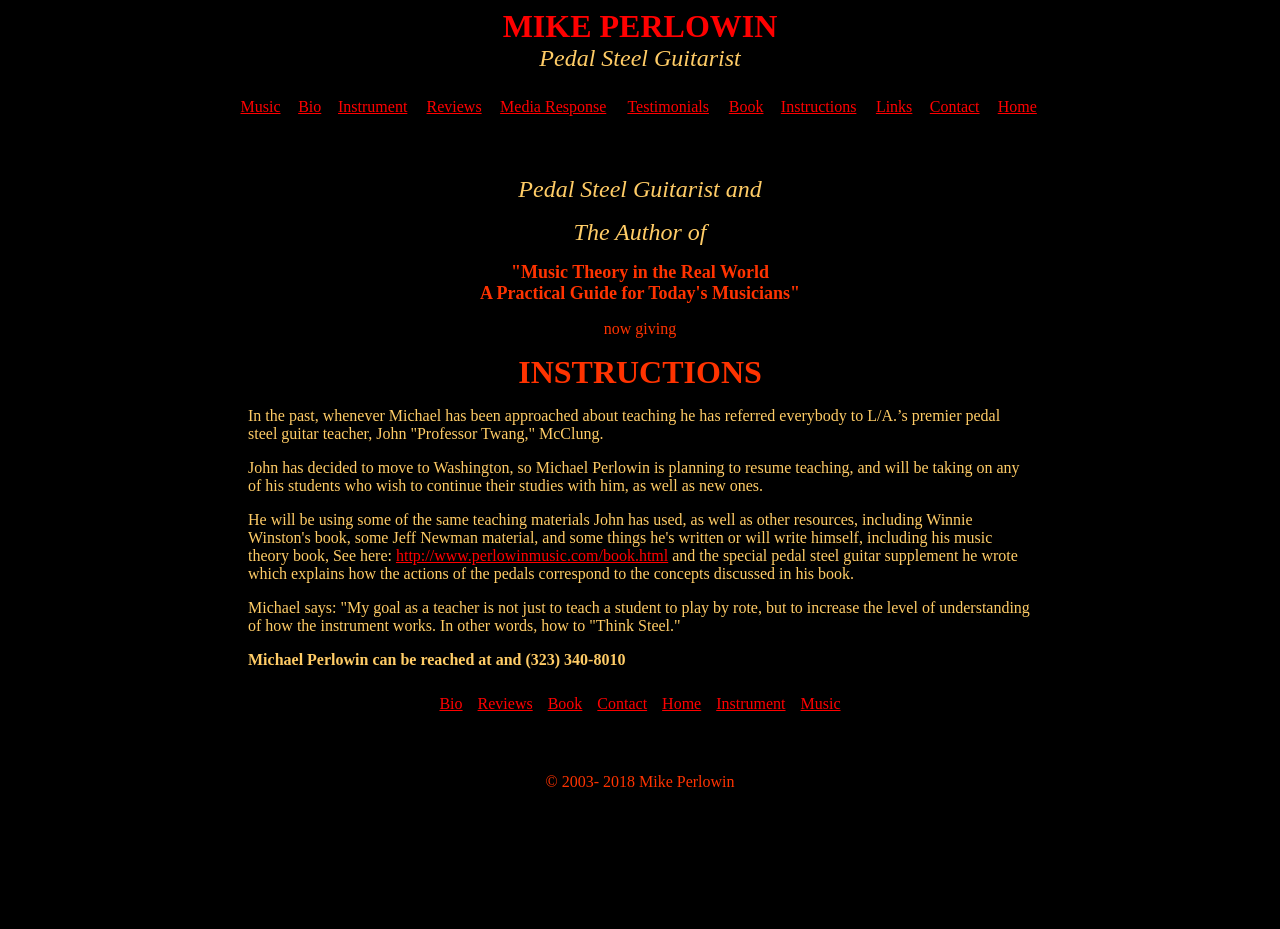Give a detailed account of the webpage's layout and content.

The webpage is about Mike Perlowin, a pedal steel guitarist, and his instructions. At the top of the page, there is a heading with Mike Perlowin's name and a subtitle "Pedal Steel Guitarist". Below this, there is a navigation menu with 10 items: Music, Bio, Instrument, Reviews, Media Response, Testimonials, Book, Instructions, Links, and Contact. Each item is a link.

Following the navigation menu, there is a brief introduction to Mike Perlowin, describing him as a pedal steel guitarist and the author of "Music Theory in the Real World", a practical guide for today's musicians.

The main content of the page is a blockquote section that takes up most of the page. This section contains a passage of text that discusses Mike Perlowin's teaching plans, including his decision to resume teaching pedal steel guitar and his approach to teaching, which focuses on increasing the student's understanding of how the instrument works. The passage also mentions his book and a special pedal steel guitar supplement.

At the bottom of the page, there is another navigation menu with 7 items: Bio, Reviews, Book, Contact, Home, Instrument, and Music. Each item is a link. Finally, there is a copyright notice at the very bottom of the page, stating "© 2003-2018 Mike Perlowin".